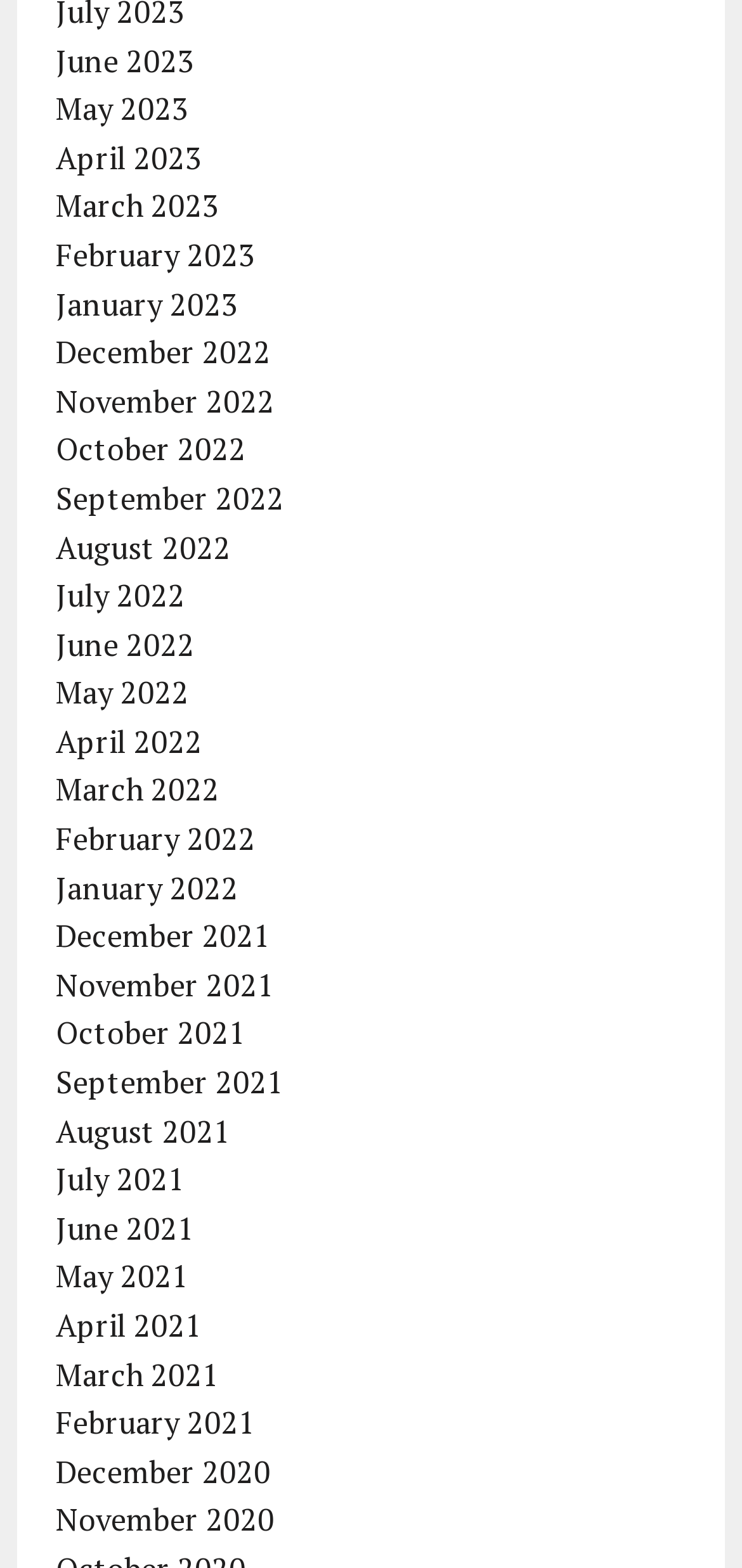Using the element description: "May 2022", determine the bounding box coordinates for the specified UI element. The coordinates should be four float numbers between 0 and 1, [left, top, right, bottom].

[0.075, 0.428, 0.254, 0.455]